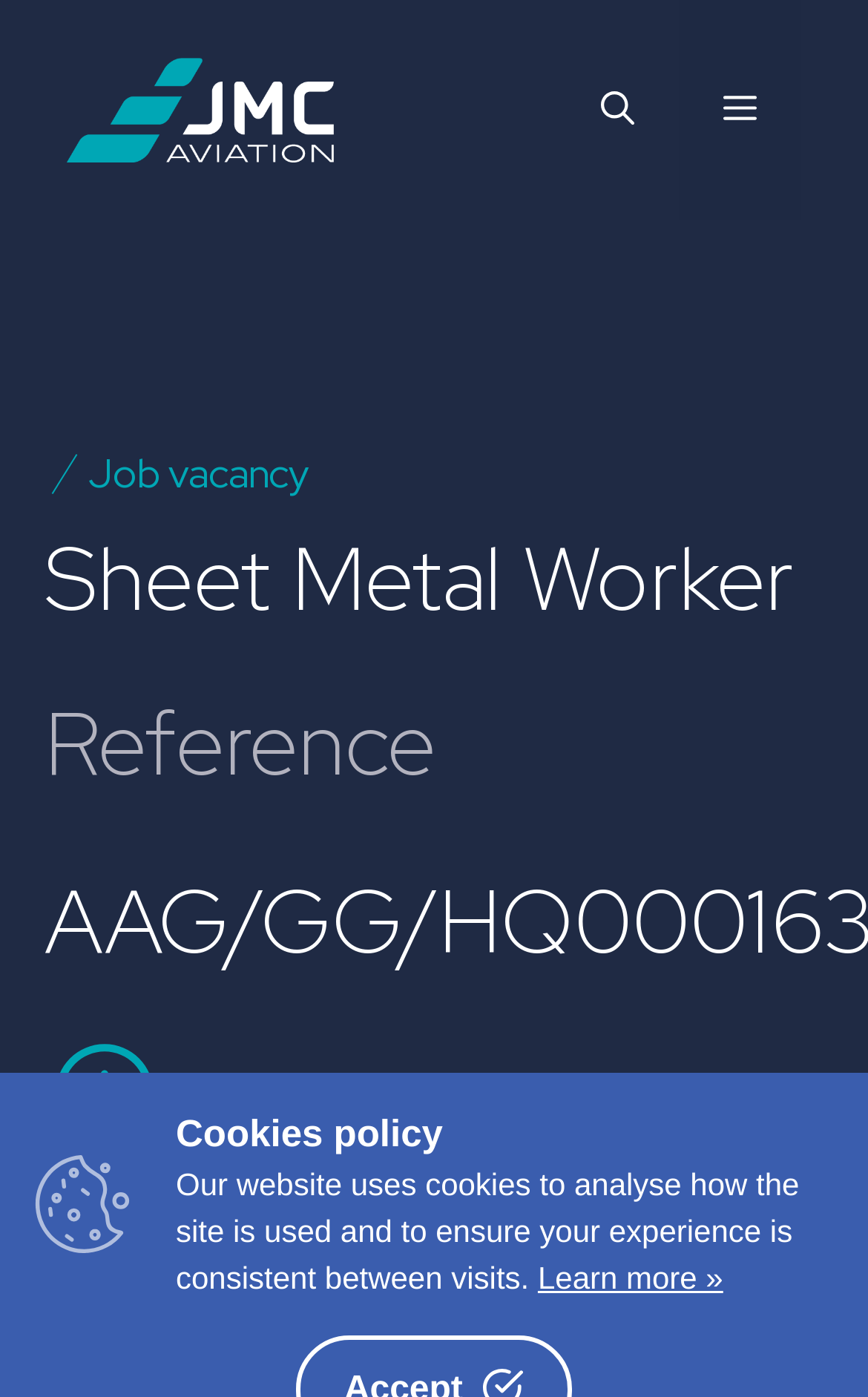Give a concise answer using only one word or phrase for this question:
What is the purpose of the button 'Open search'?

To open search